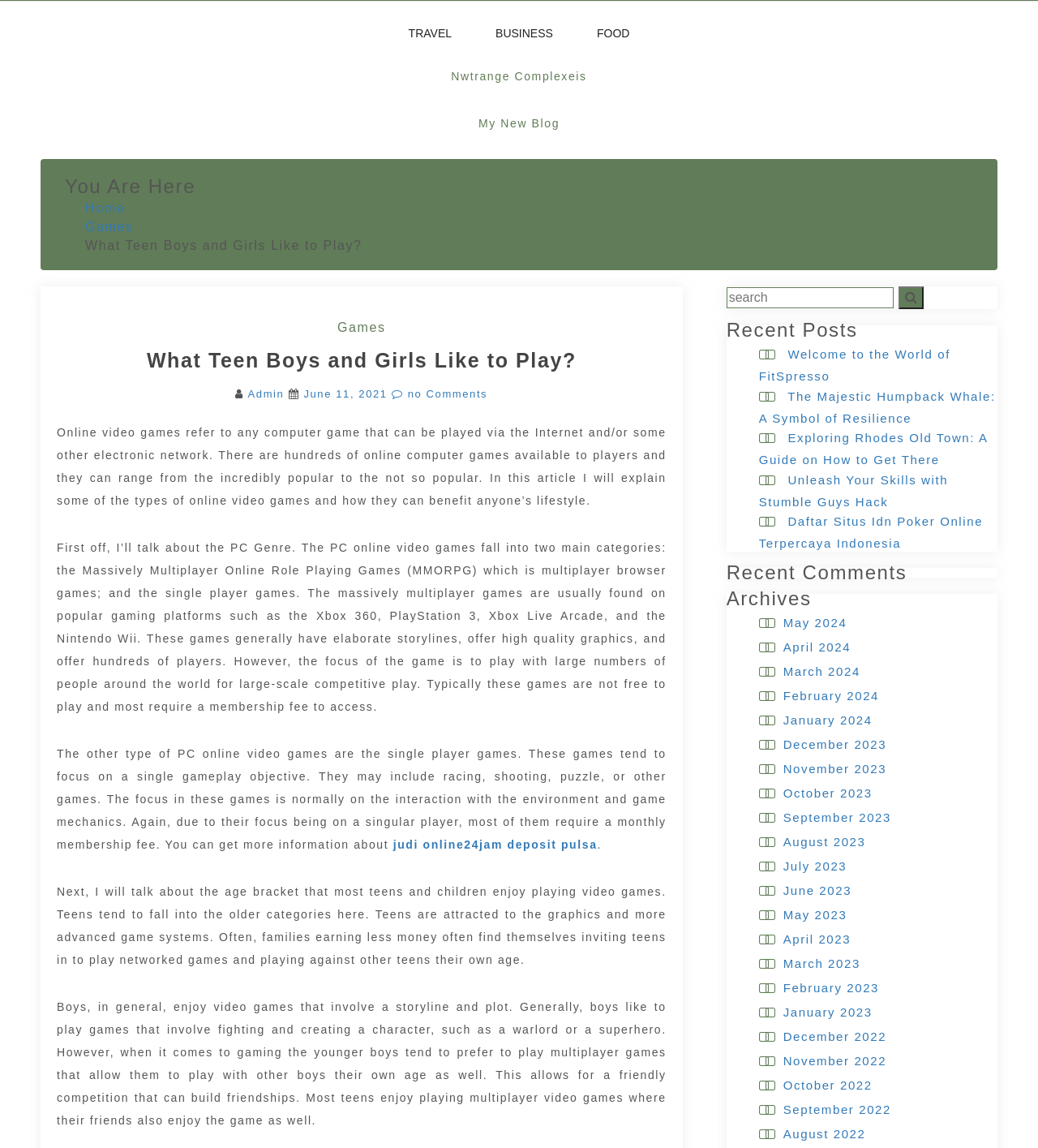Given the description of a UI element: "June 11, 2021", identify the bounding box coordinates of the matching element in the webpage screenshot.

[0.293, 0.338, 0.373, 0.349]